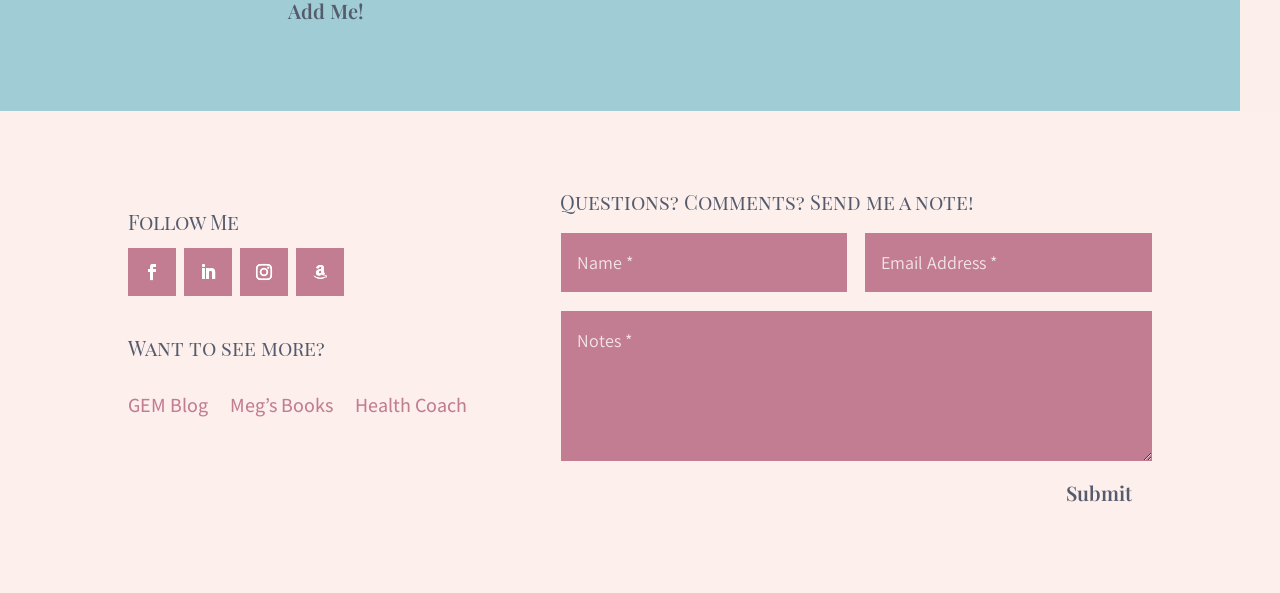Could you find the bounding box coordinates of the clickable area to complete this instruction: "Click on the Follow Me heading"?

[0.1, 0.35, 0.394, 0.417]